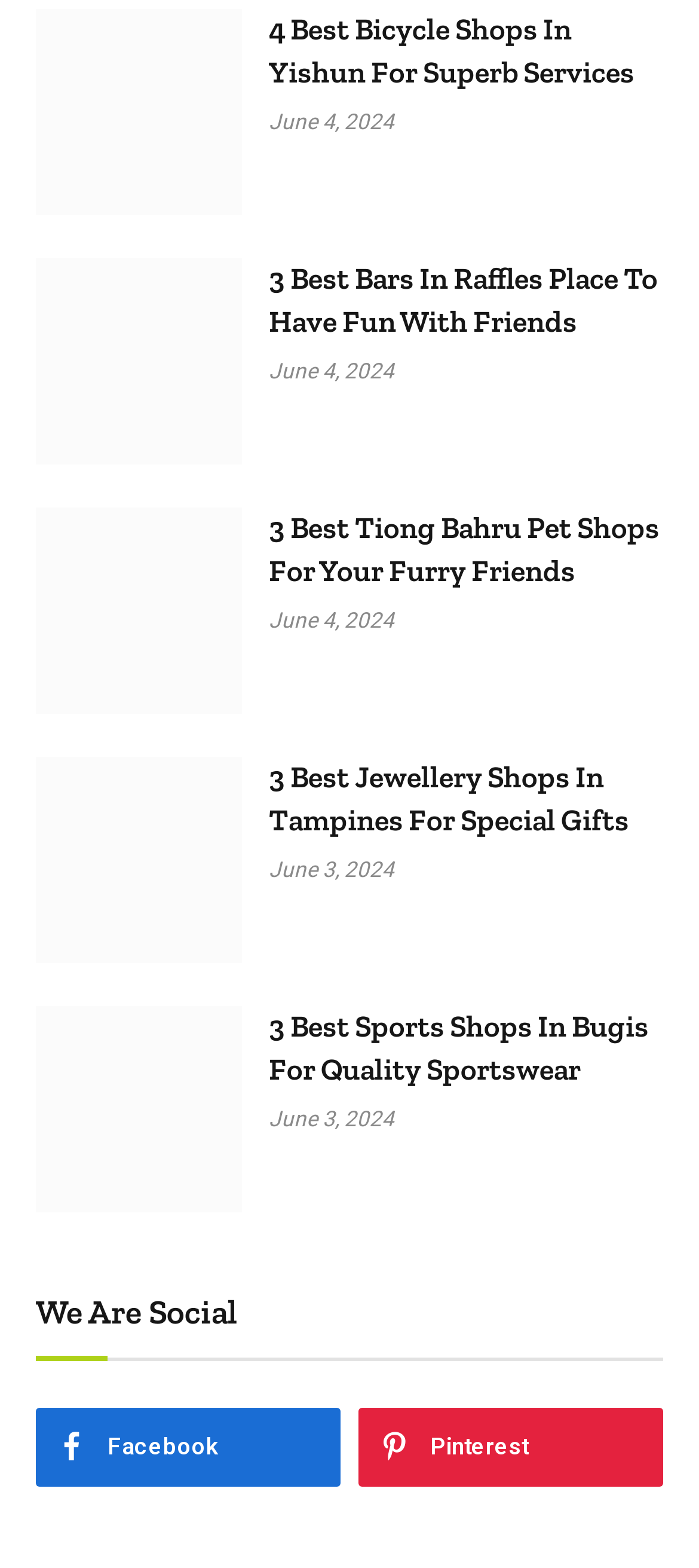Please predict the bounding box coordinates of the element's region where a click is necessary to complete the following instruction: "Click on the link to Best Bicycle Shop Yishun". The coordinates should be represented by four float numbers between 0 and 1, i.e., [left, top, right, bottom].

[0.051, 0.058, 0.346, 0.082]